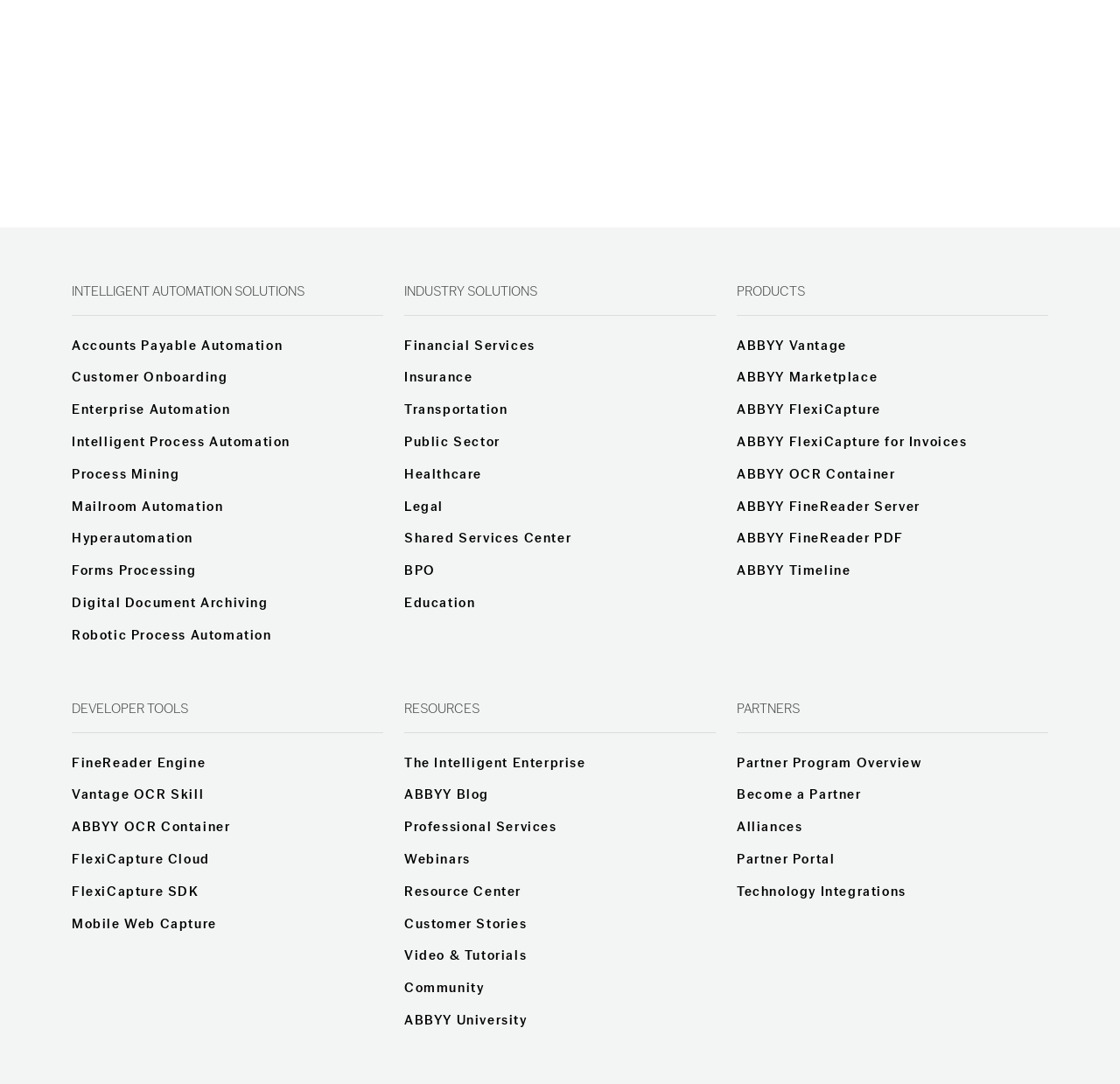Locate the UI element described by Mailroom Automation and provide its bounding box coordinates. Use the format (top-left x, top-left y, bottom-right x, bottom-right y) with all values as floating point numbers between 0 and 1.

[0.064, 0.461, 0.2, 0.475]